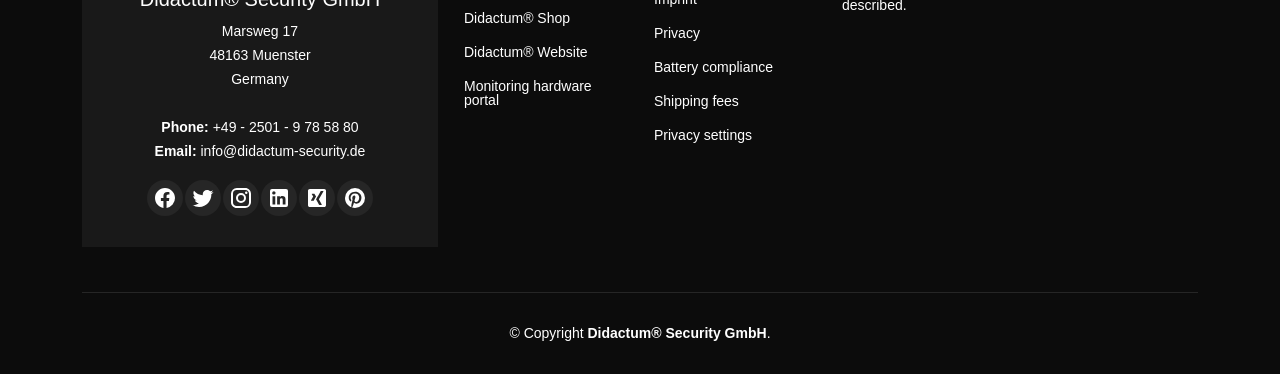Please reply with a single word or brief phrase to the question: 
What is the email address of Didactum Security GmbH?

info@didactum-security.de